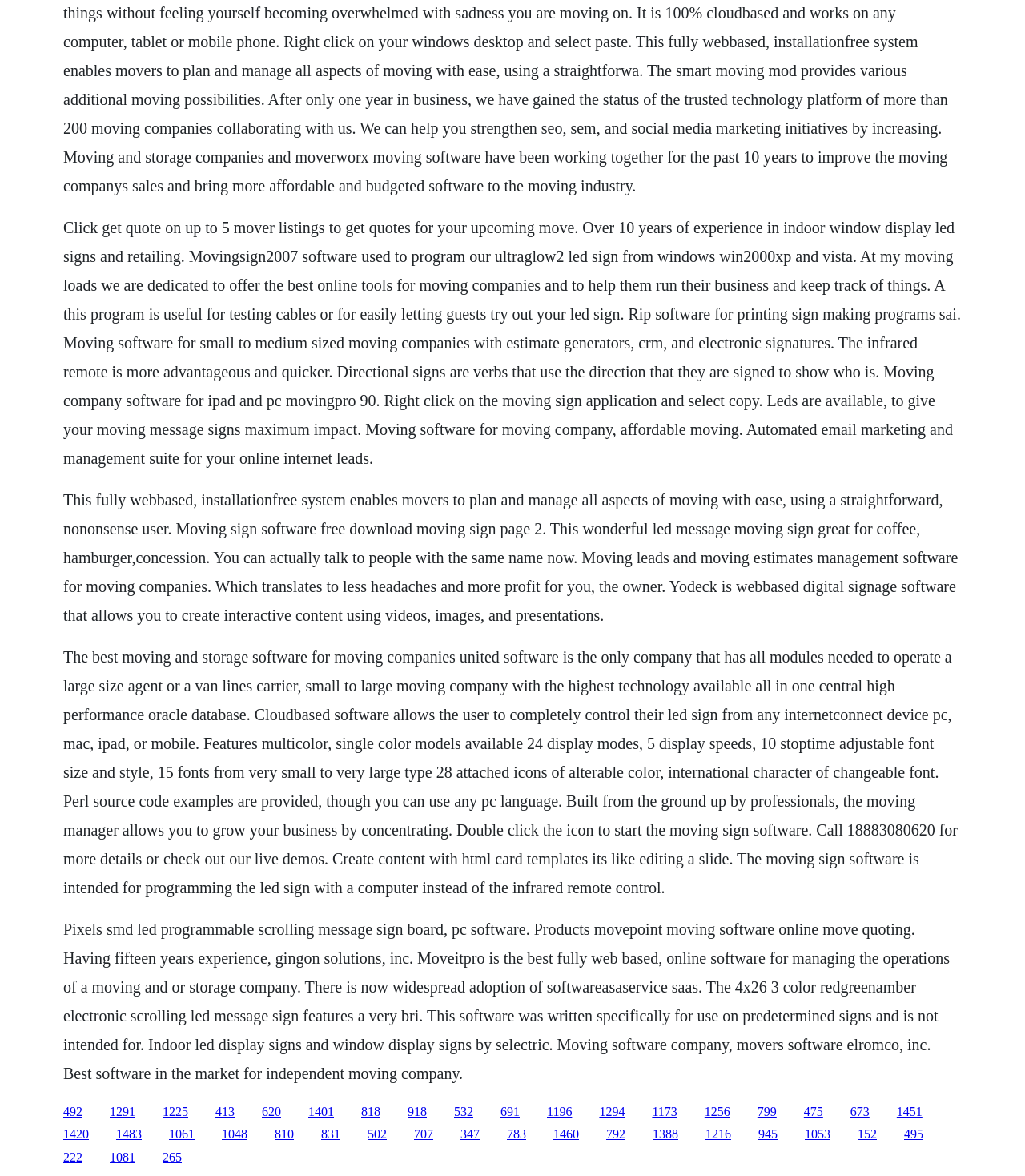Identify the bounding box of the HTML element described here: "1388". Provide the coordinates as four float numbers between 0 and 1: [left, top, right, bottom].

[0.637, 0.959, 0.662, 0.97]